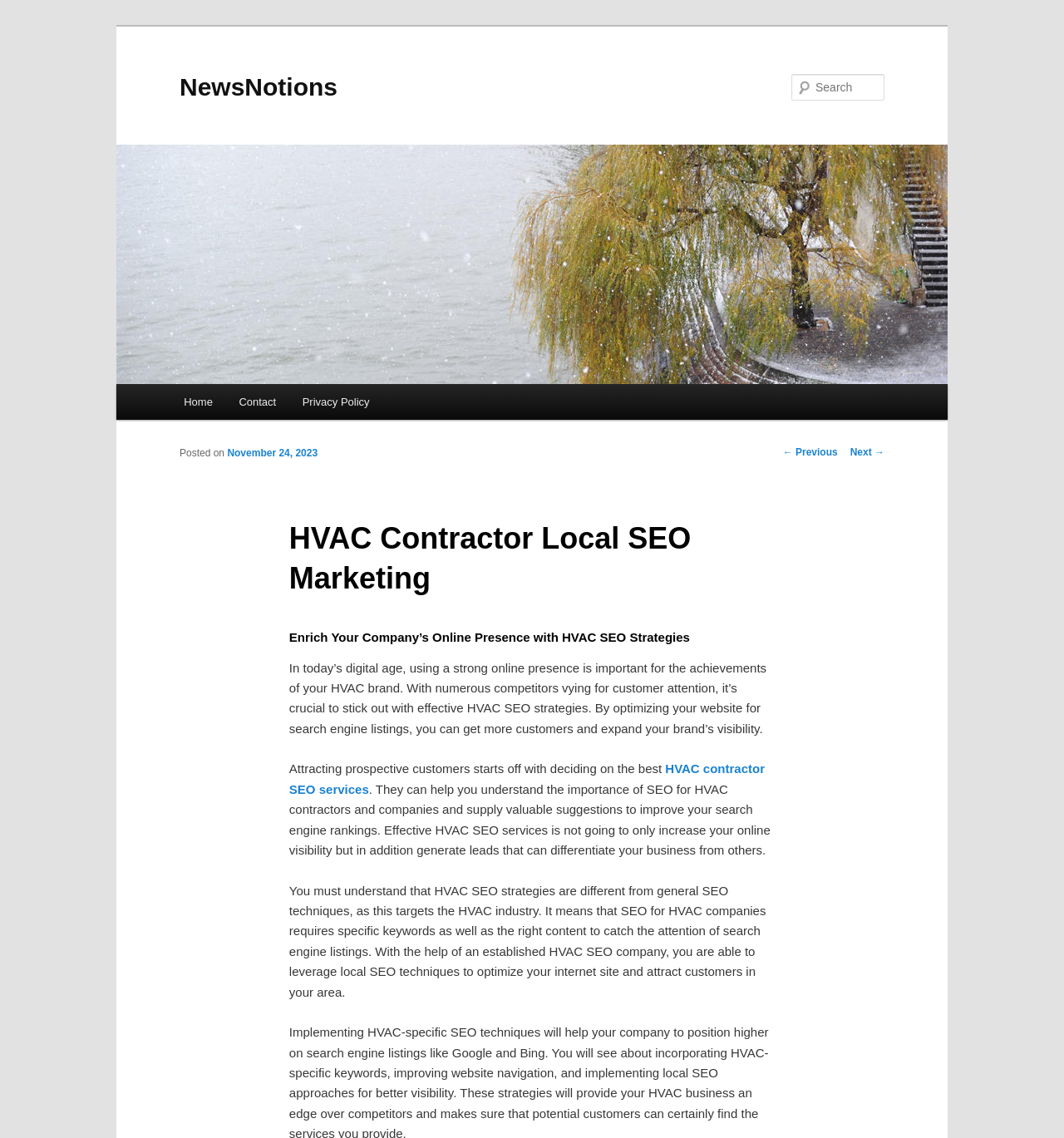Using a single word or phrase, answer the following question: 
What is the difference between HVAC SEO strategies and general SEO techniques?

HVAC SEO targets the HVAC industry